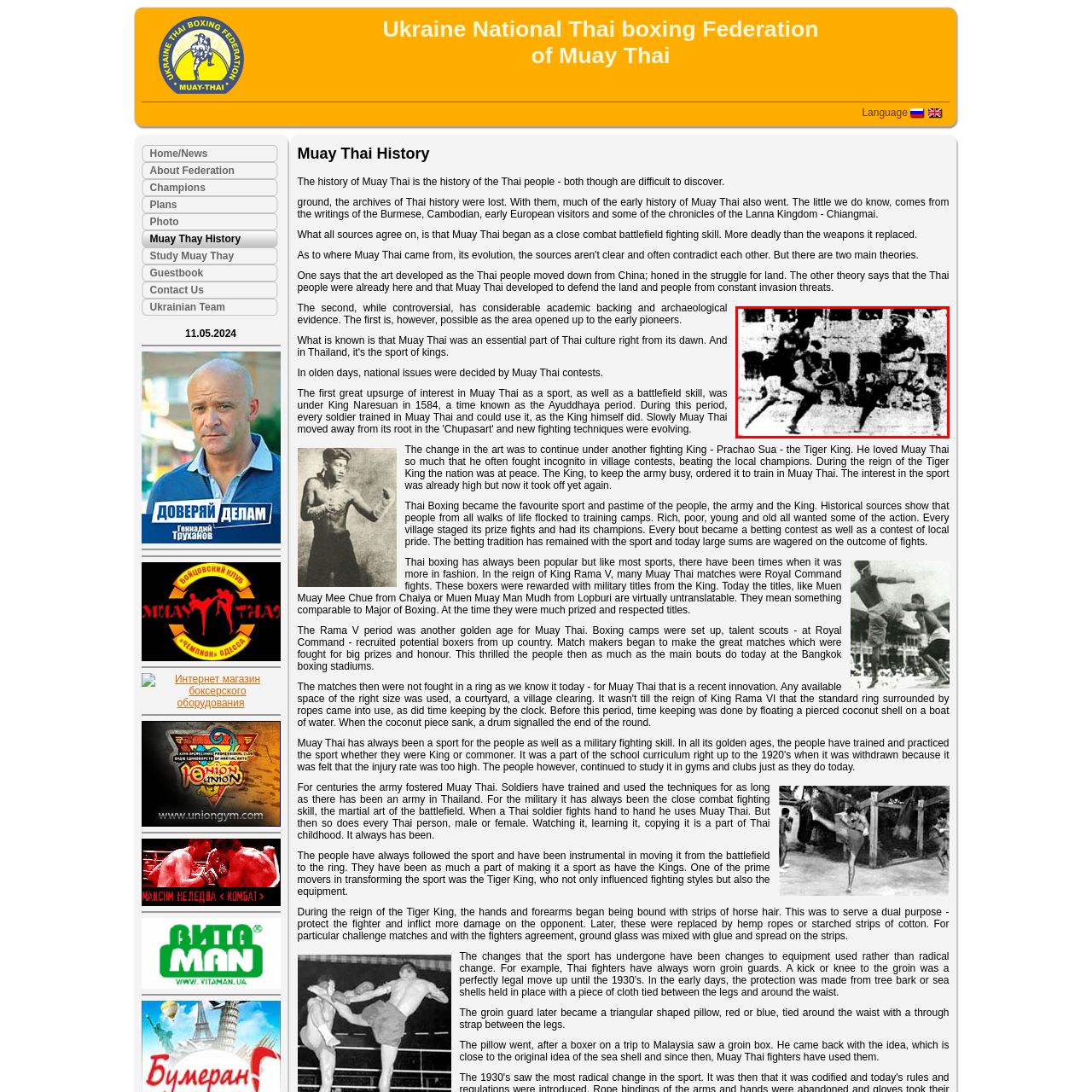What is the color quality of the image?
Inspect the image area bounded by the red box and answer the question with a single word or a short phrase.

Monochrome